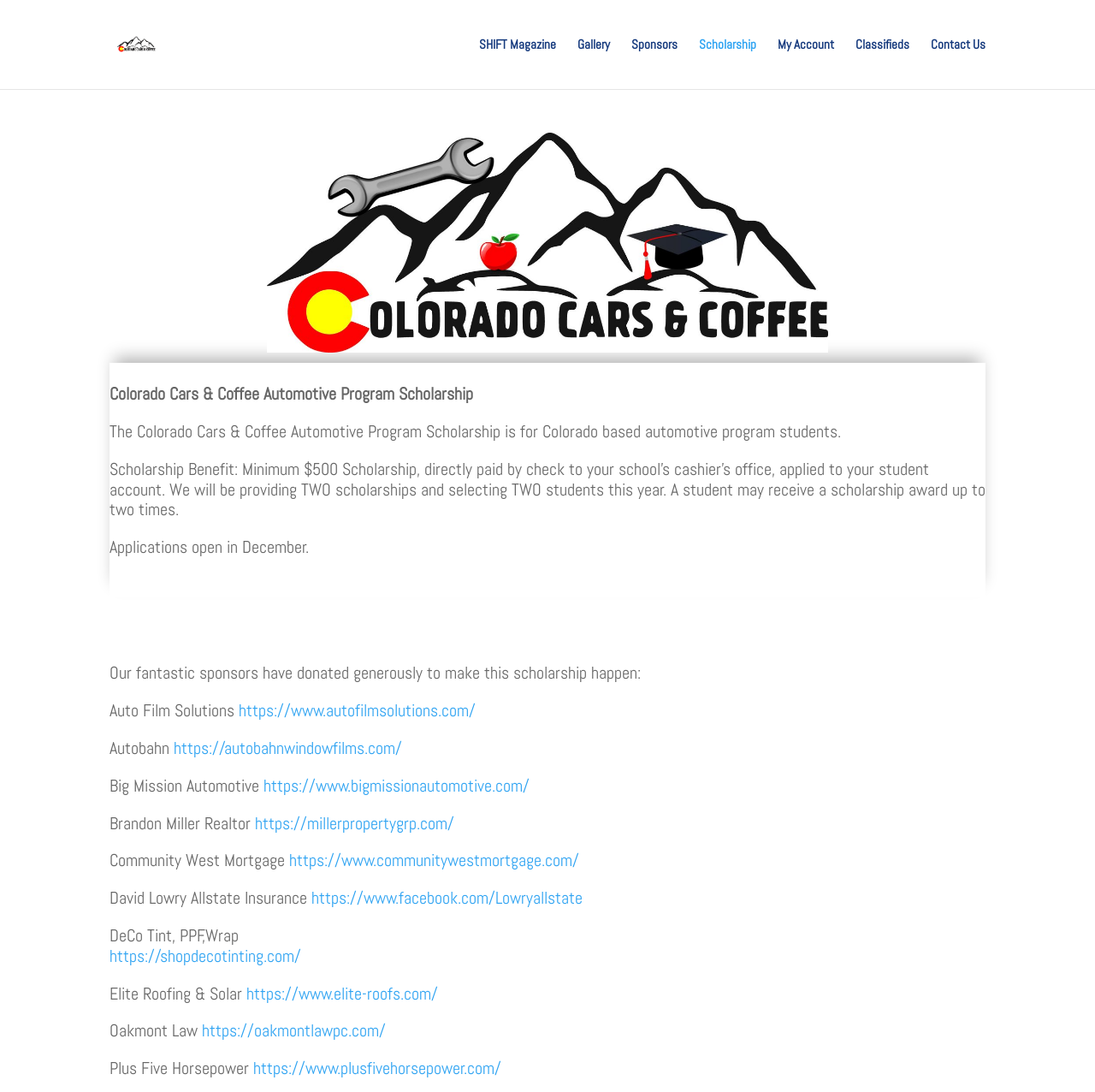Provide the bounding box coordinates of the HTML element described by the text: "Contact Us". The coordinates should be in the format [left, top, right, bottom] with values between 0 and 1.

[0.85, 0.035, 0.9, 0.082]